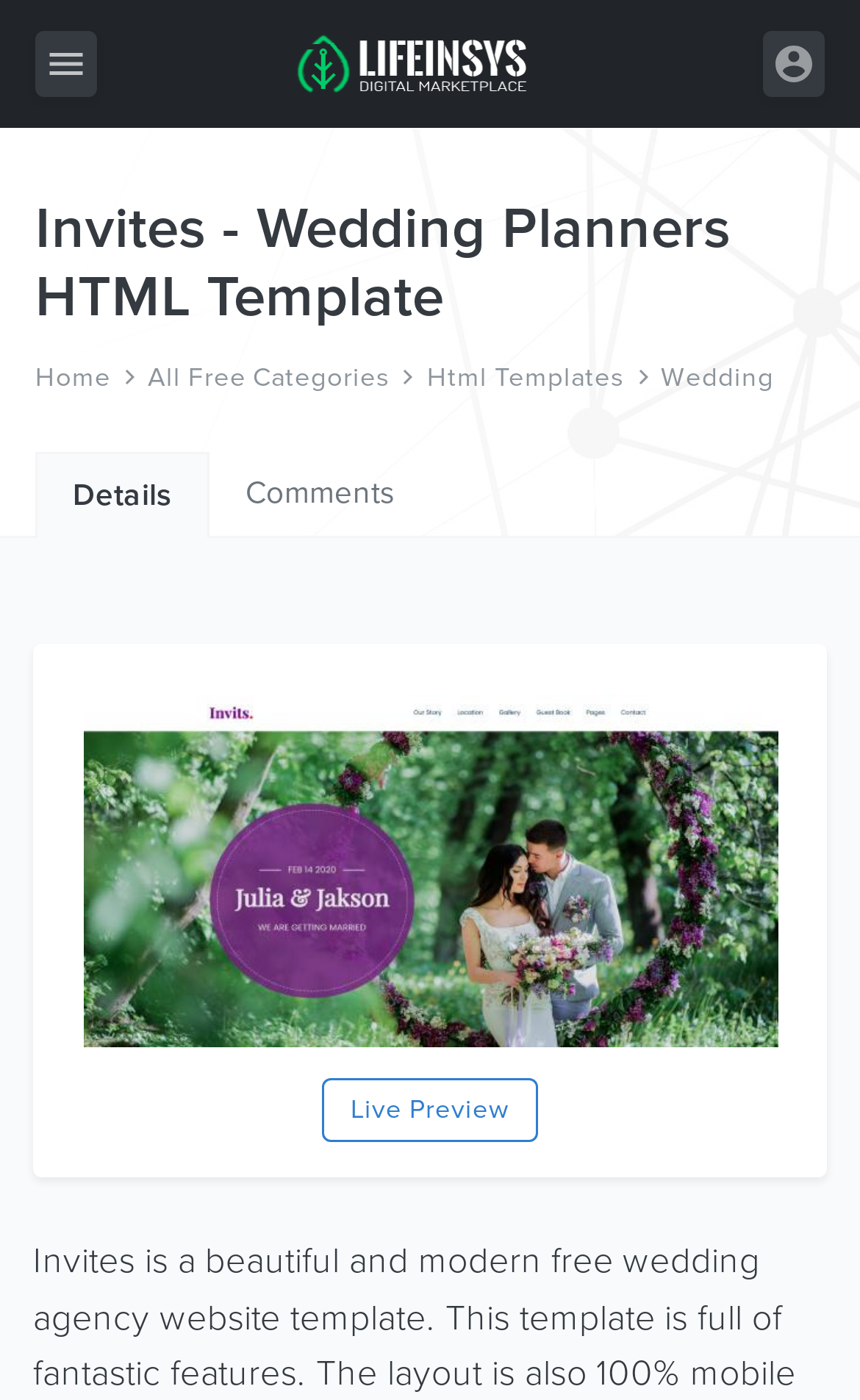Can you specify the bounding box coordinates for the region that should be clicked to fulfill this instruction: "Go to LifeInSYS Market".

[0.338, 0.013, 0.621, 0.078]